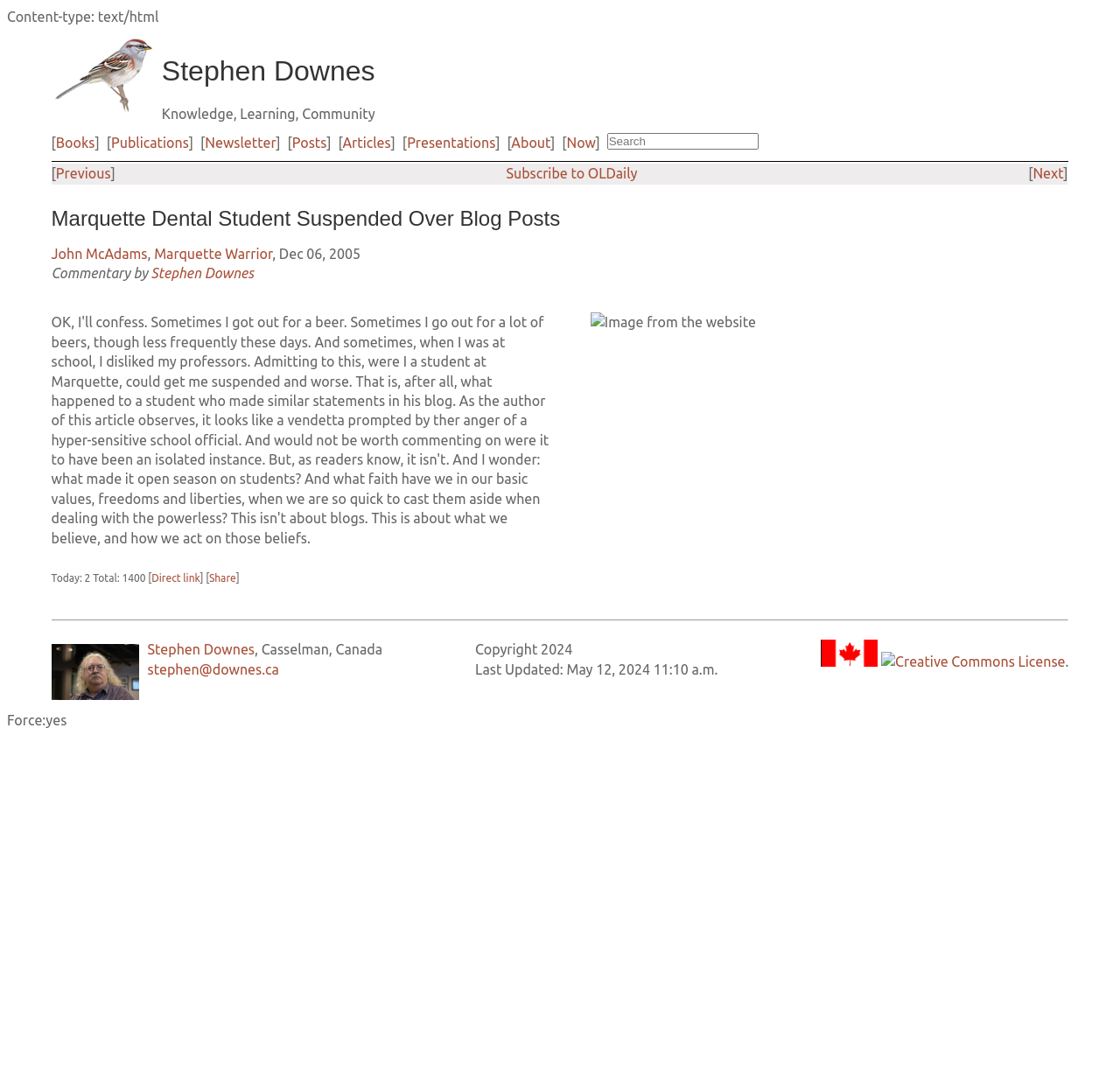What is the date of the blog post?
Respond to the question with a well-detailed and thorough answer.

I found the answer by looking at the static text ', Dec 06, 2005' next to the link 'Marquette Warrior', which indicates the date of the blog post.